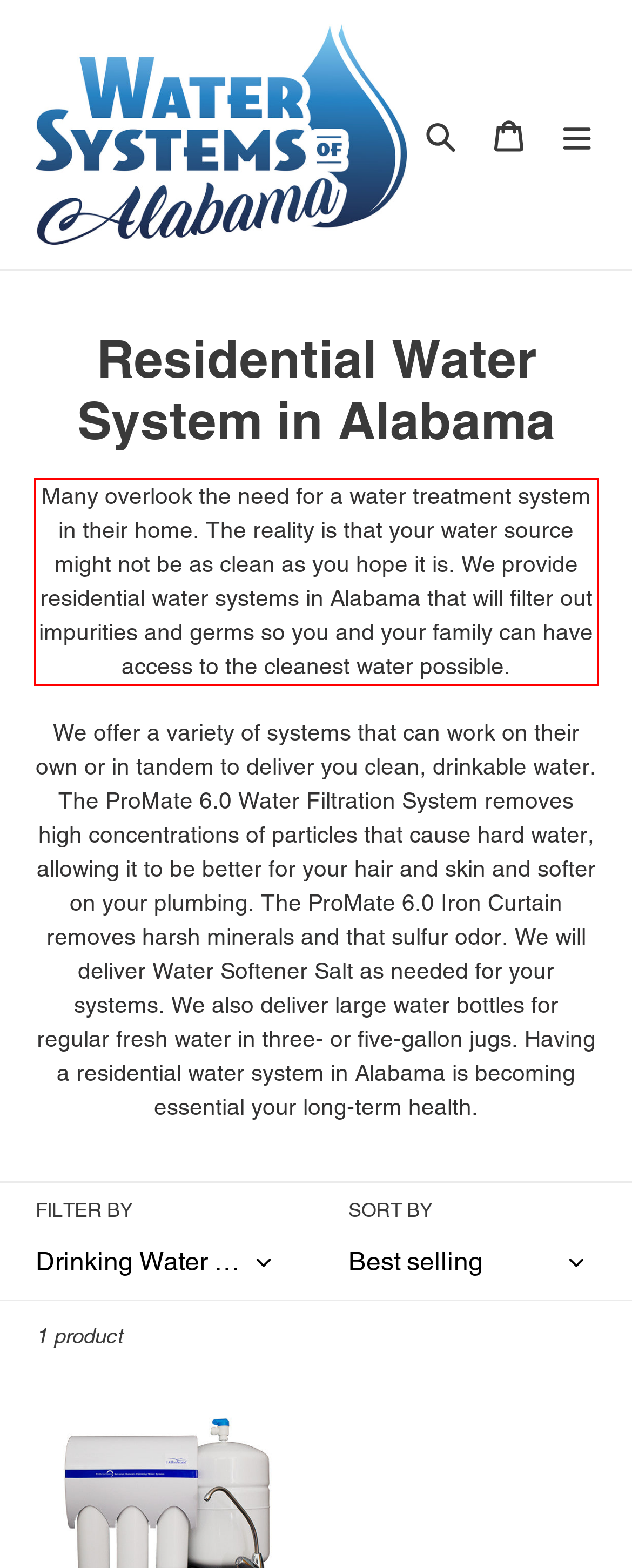Your task is to recognize and extract the text content from the UI element enclosed in the red bounding box on the webpage screenshot.

Many overlook the need for a water treatment system in their home. The reality is that your water source might not be as clean as you hope it is. We provide residential water systems in Alabama that will filter out impurities and germs so you and your family can have access to the cleanest water possible.